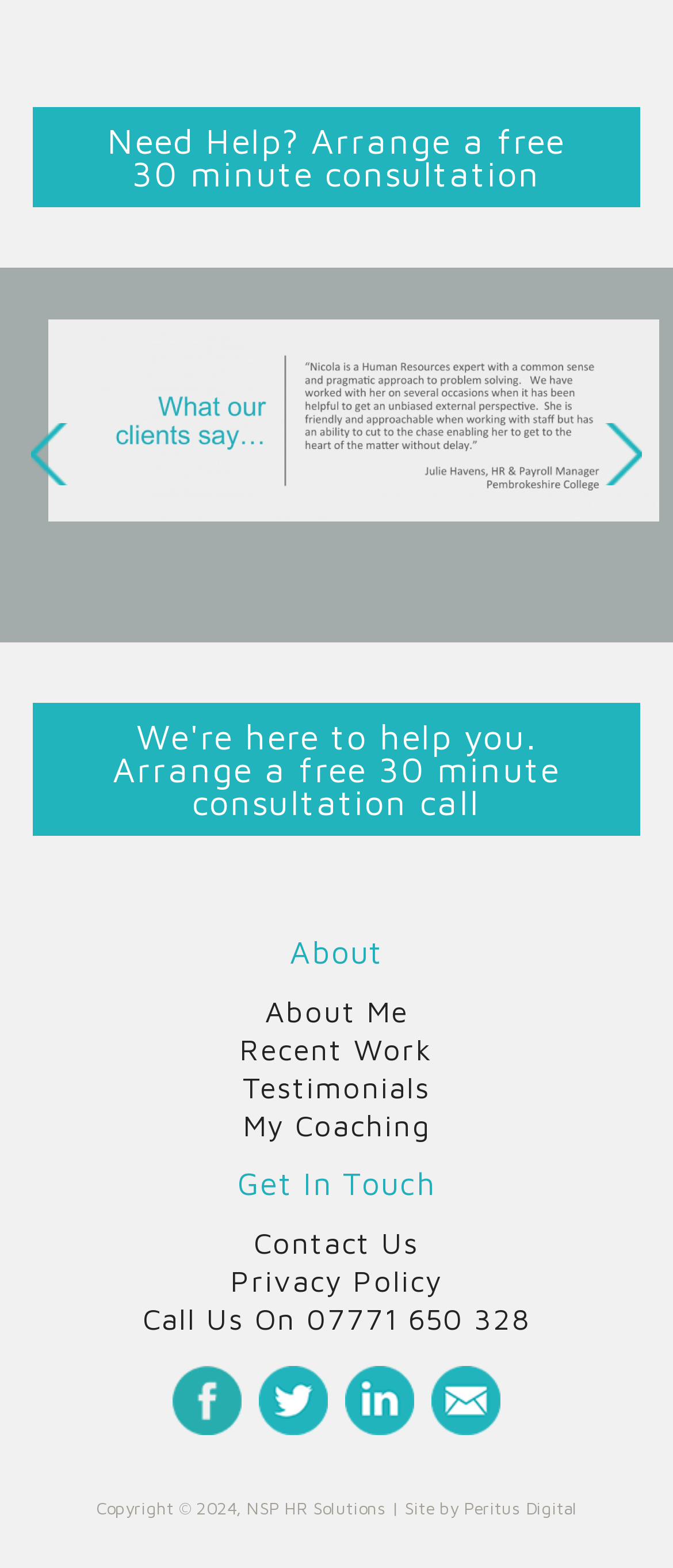What is the phone number to call? Please answer the question using a single word or phrase based on the image.

07771 650 328